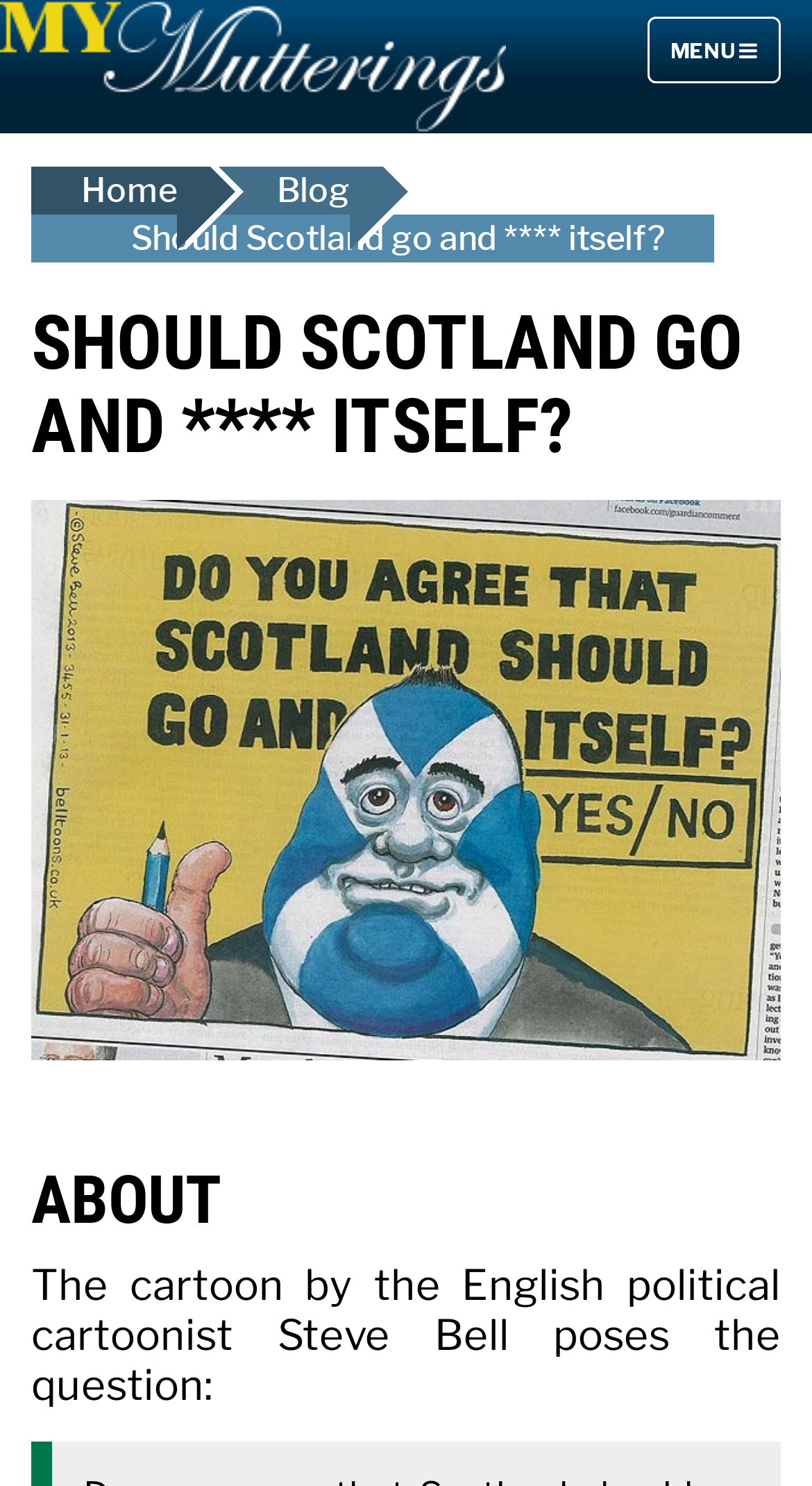Please give a succinct answer to the question in one word or phrase:
What is the topic of the cartoon?

Scotland